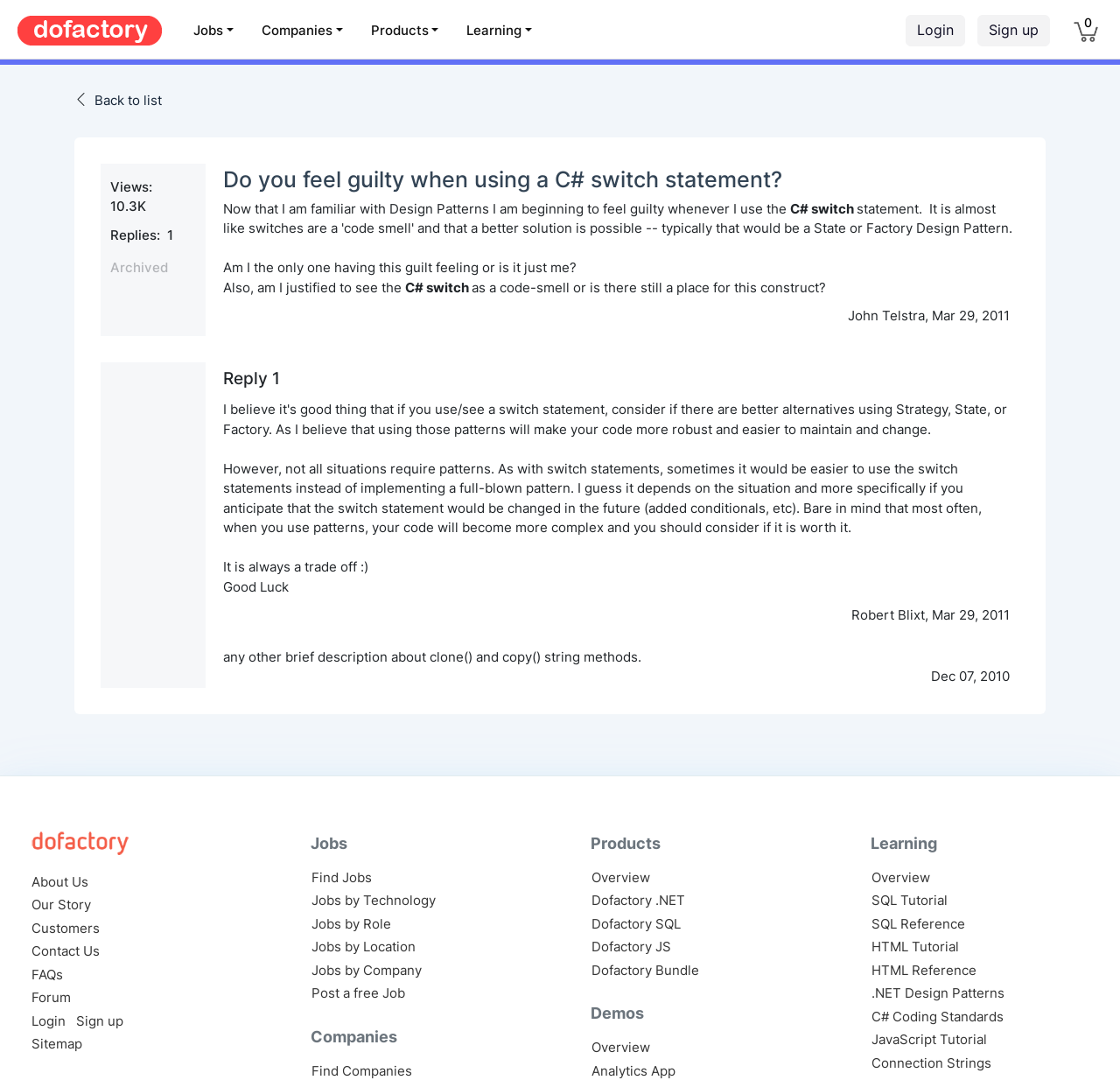How many replies are there to the original post?
Please provide a single word or phrase in response based on the screenshot.

1